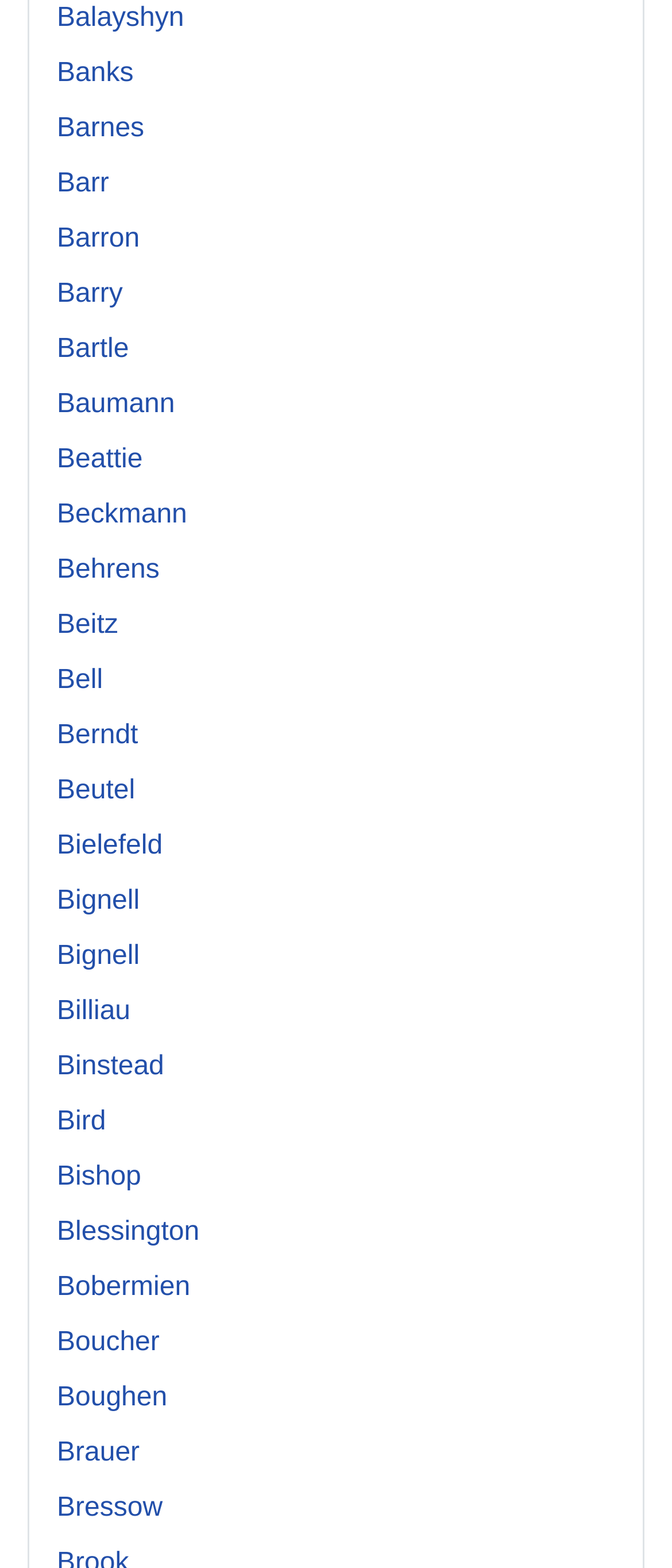Are there any links with the same name?
Using the image as a reference, answer with just one word or a short phrase.

Yes